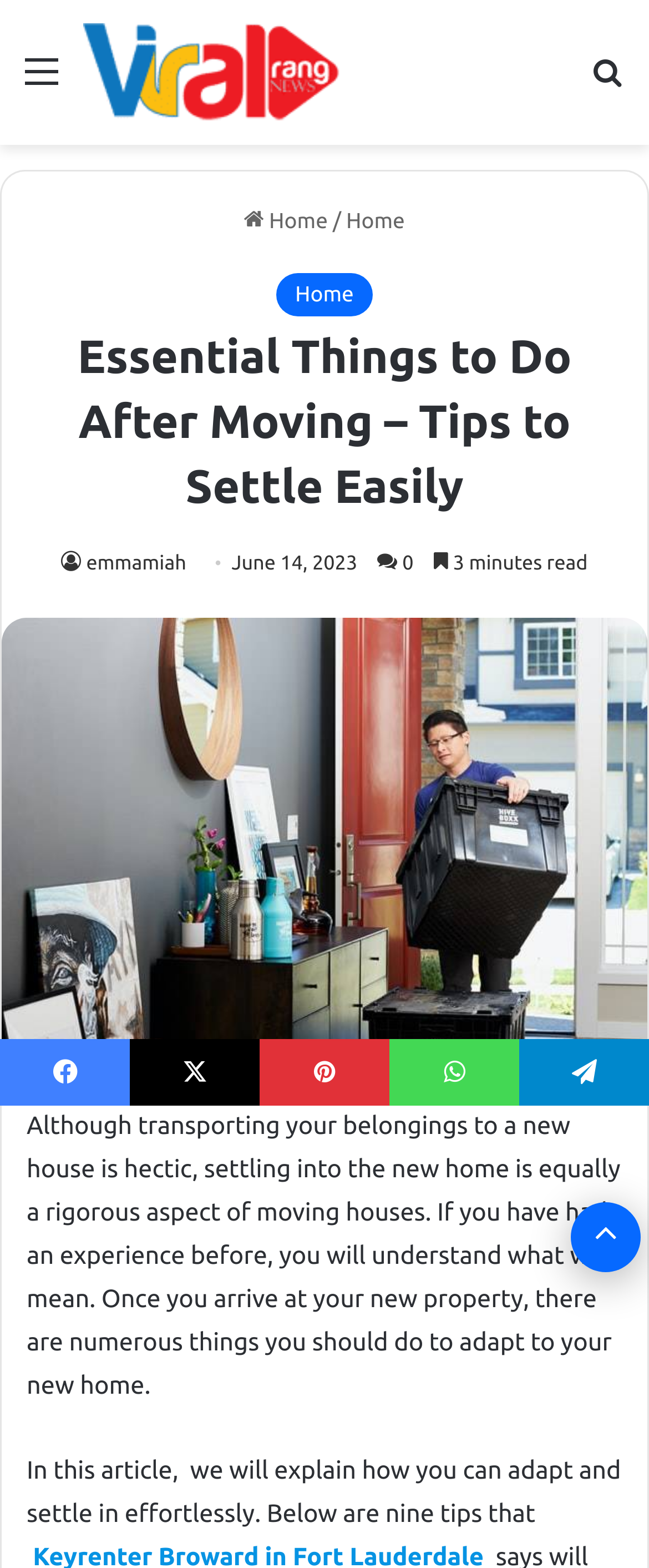Provide a brief response using a word or short phrase to this question:
What is the topic of the article?

Things to do after moving